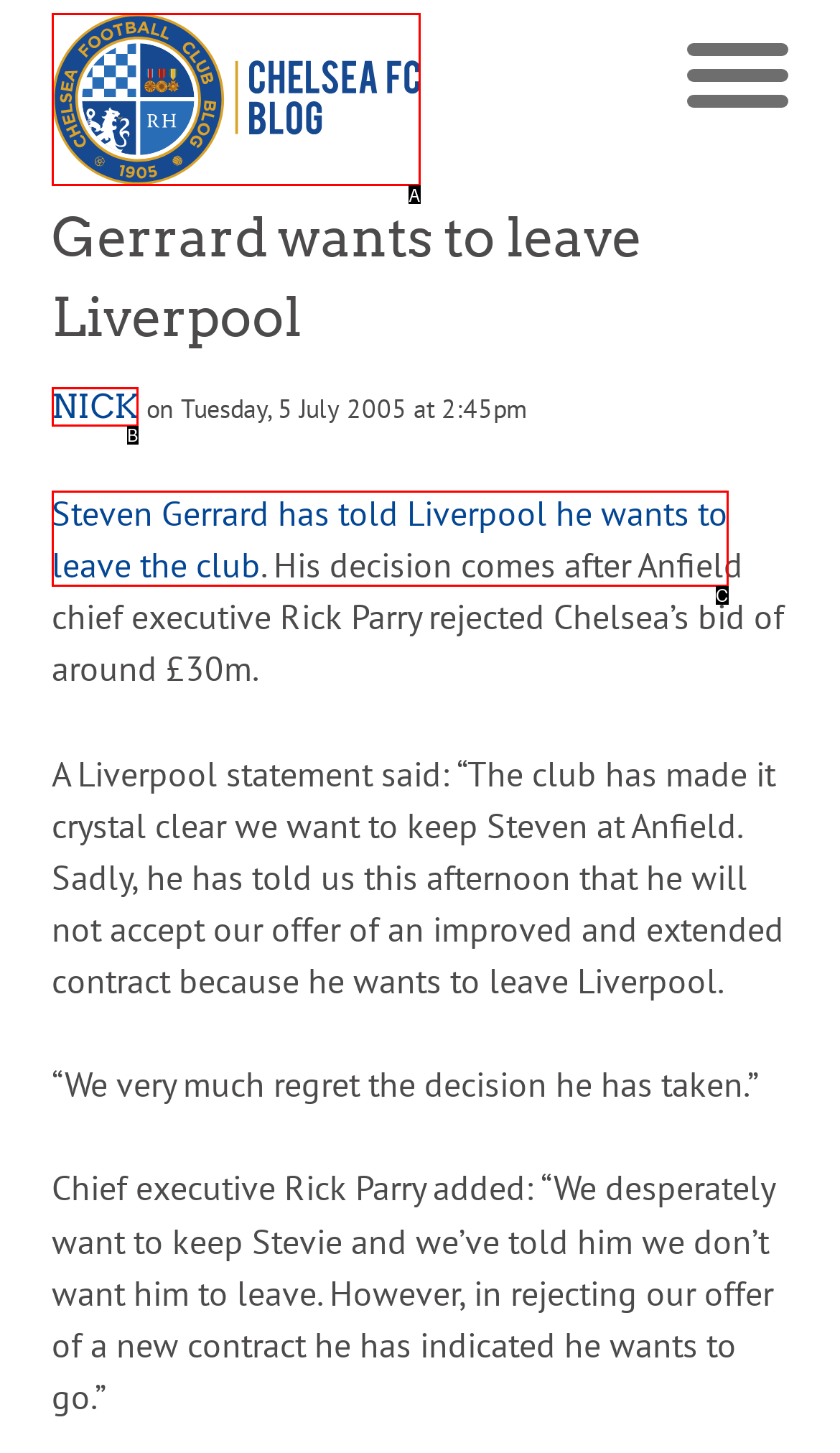From the given choices, determine which HTML element matches the description: Nick. Reply with the appropriate letter.

B